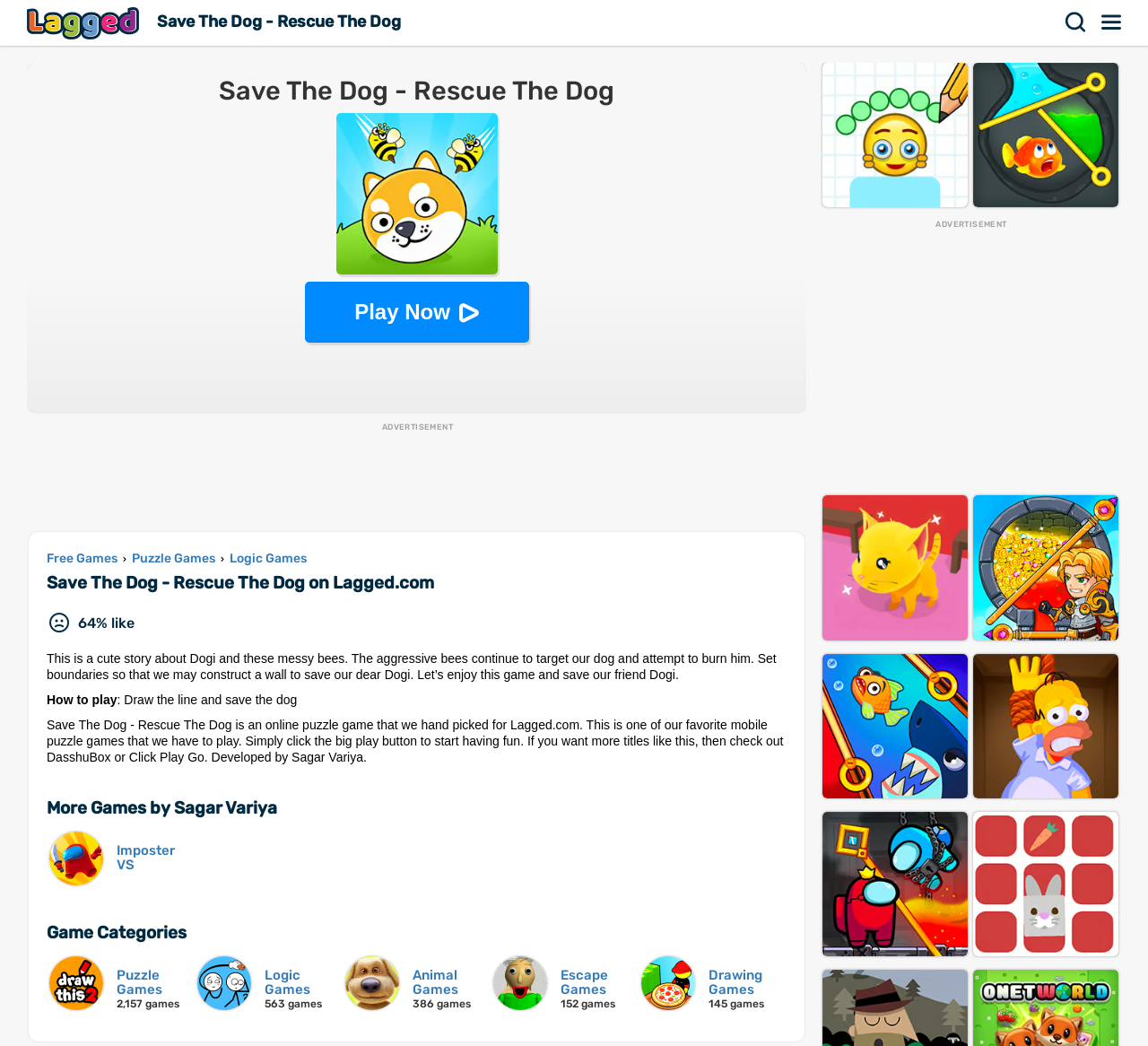Please locate the clickable area by providing the bounding box coordinates to follow this instruction: "Check out the 'Imposter VS Imposter VS' game".

[0.043, 0.795, 0.17, 0.846]